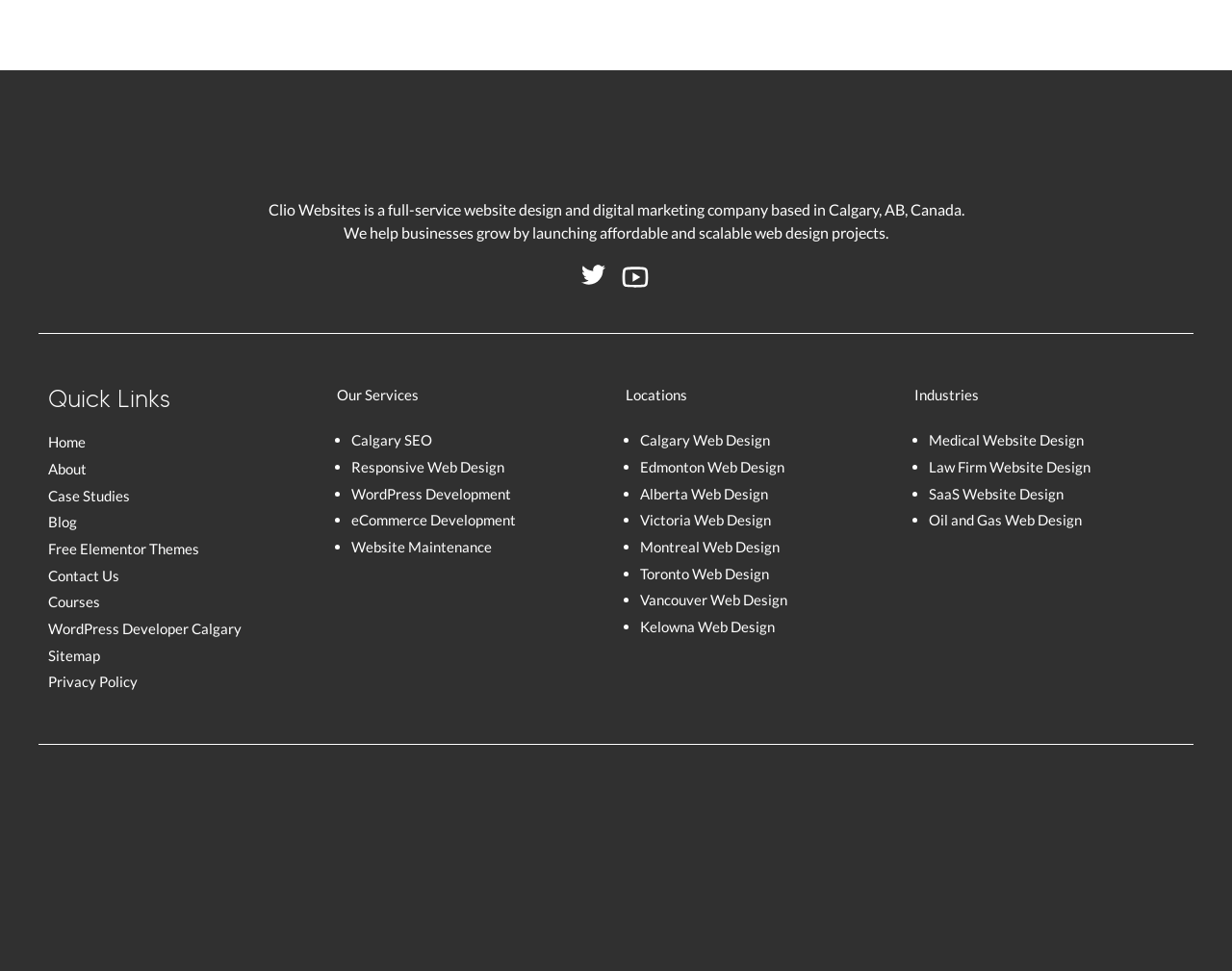What services are offered by the company?
Refer to the screenshot and deliver a thorough answer to the question presented.

The services can be found in the link elements 'Calgary SEO', 'Responsive Web Design', 'WordPress Development', etc. which are located in the 'Our Services' section of the webpage.